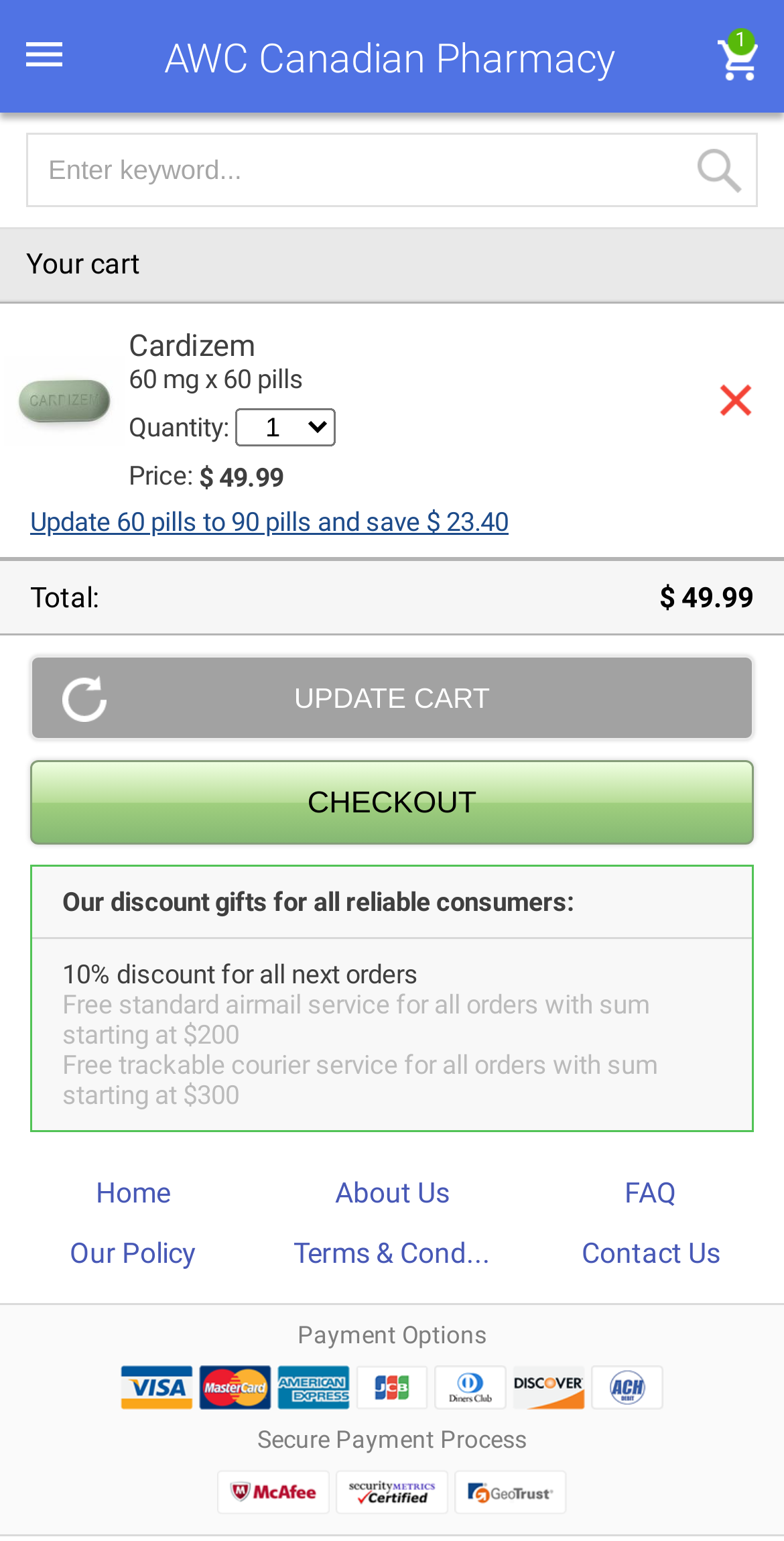Bounding box coordinates are specified in the format (top-left x, top-left y, bottom-right x, bottom-right y). All values are floating point numbers bounded between 0 and 1. Please provide the bounding box coordinate of the region this sentence describes: Contact Us

[0.742, 0.803, 0.918, 0.823]